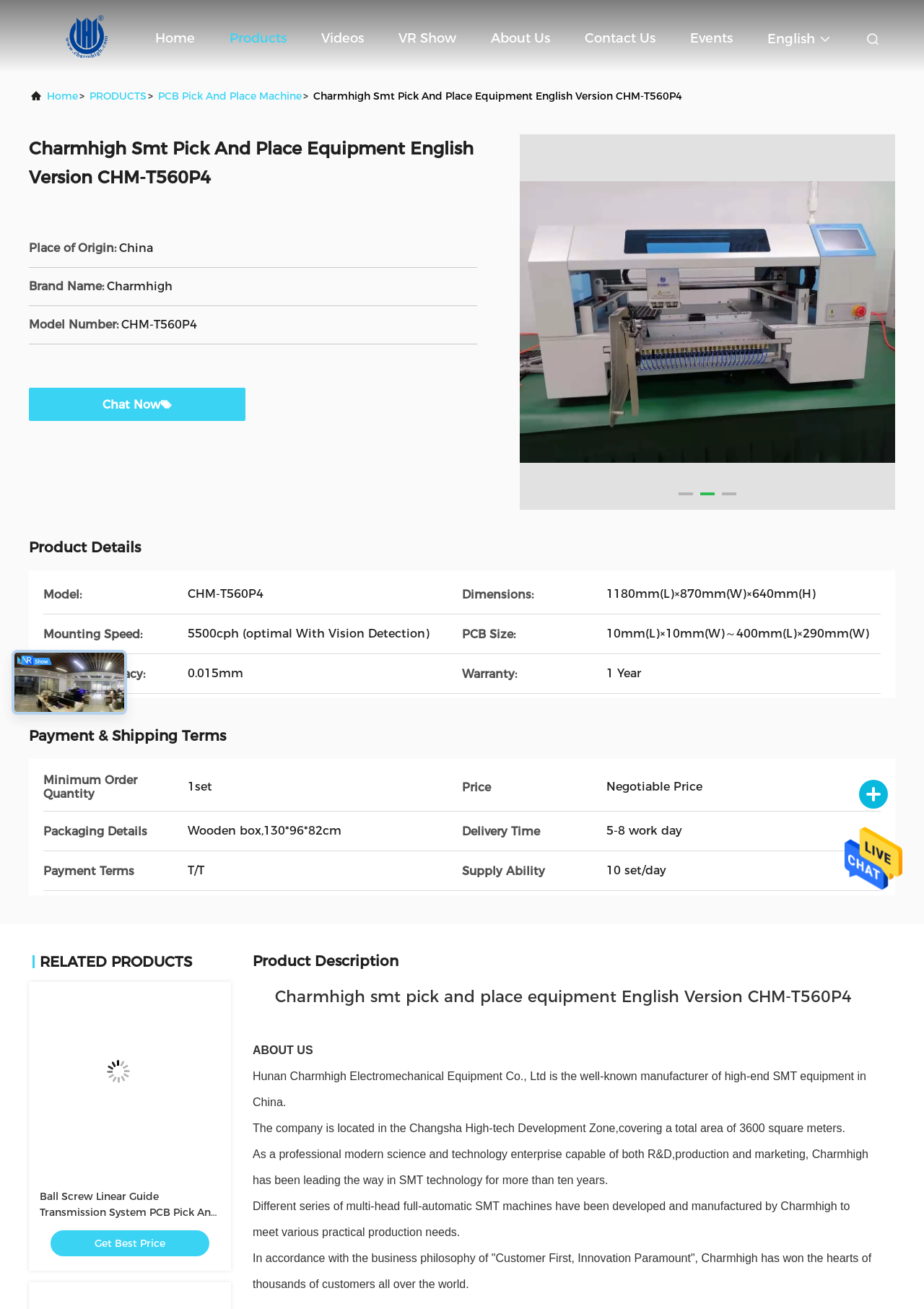Identify the bounding box of the HTML element described here: "Get Best Price". Provide the coordinates as four float numbers between 0 and 1: [left, top, right, bottom].

[0.055, 0.94, 0.227, 0.96]